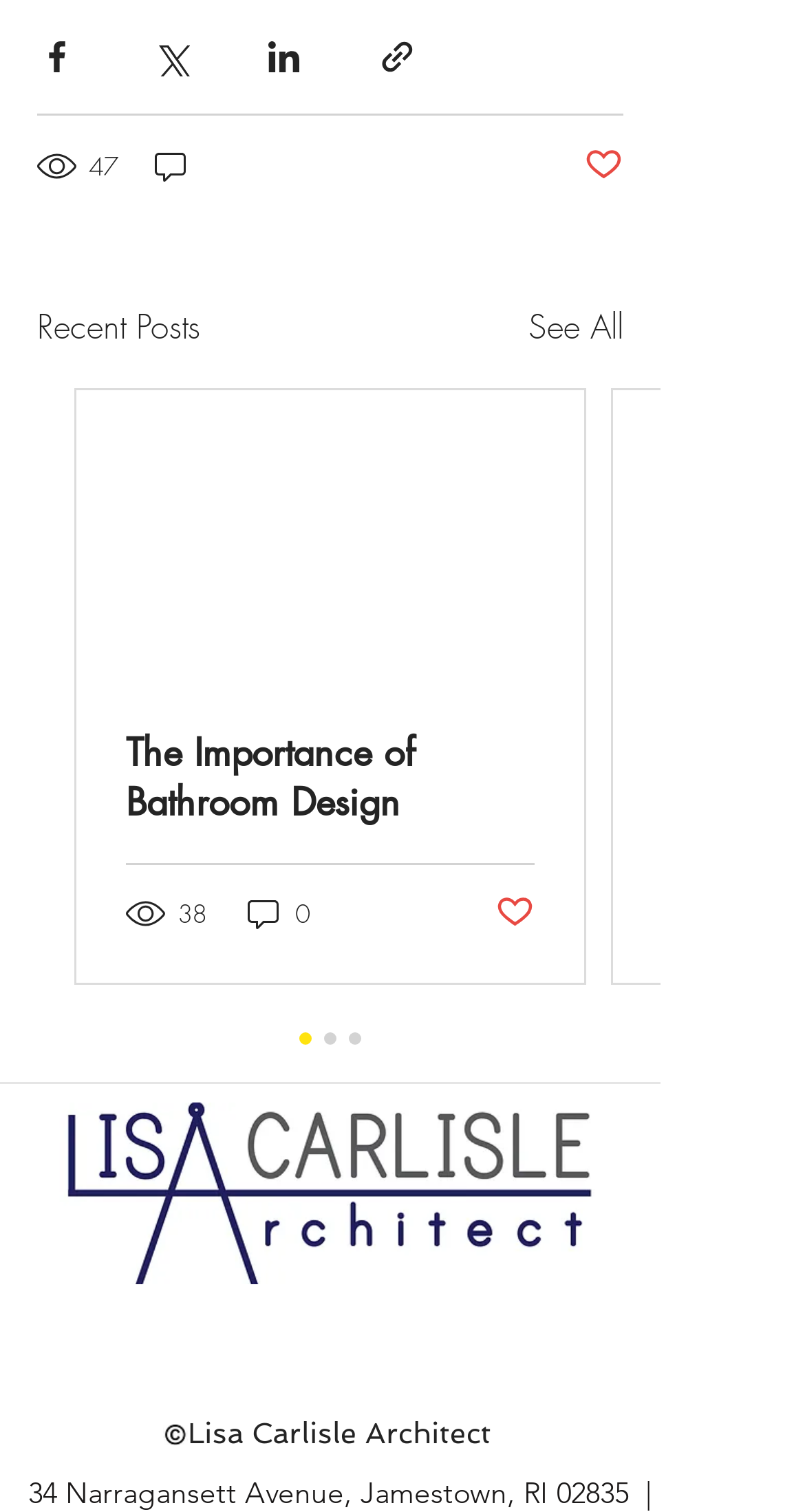Can you specify the bounding box coordinates for the region that should be clicked to fulfill this instruction: "View recent posts".

[0.046, 0.2, 0.249, 0.233]